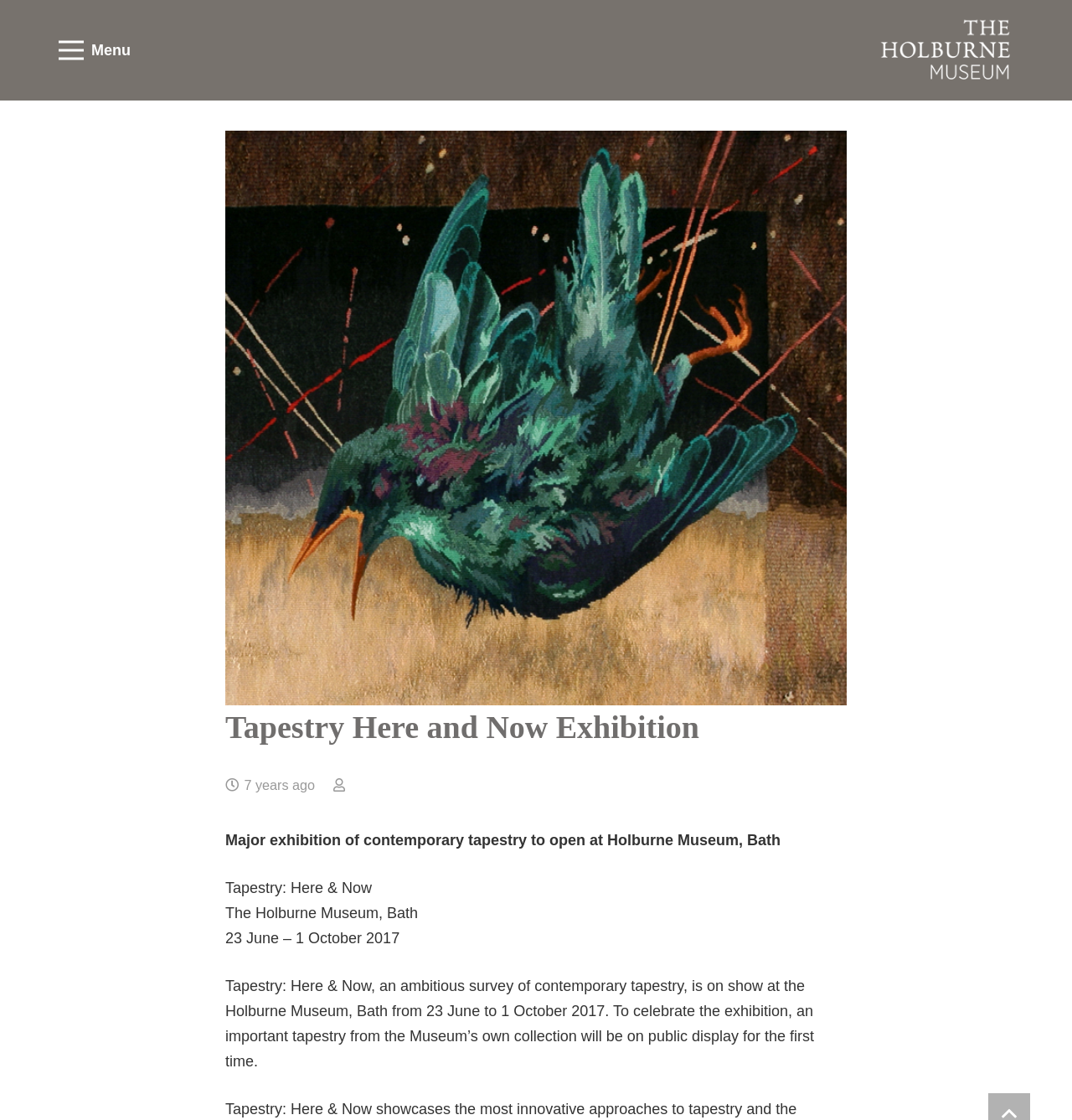Please find the top heading of the webpage and generate its text.

Tapestry Here and Now Exhibition